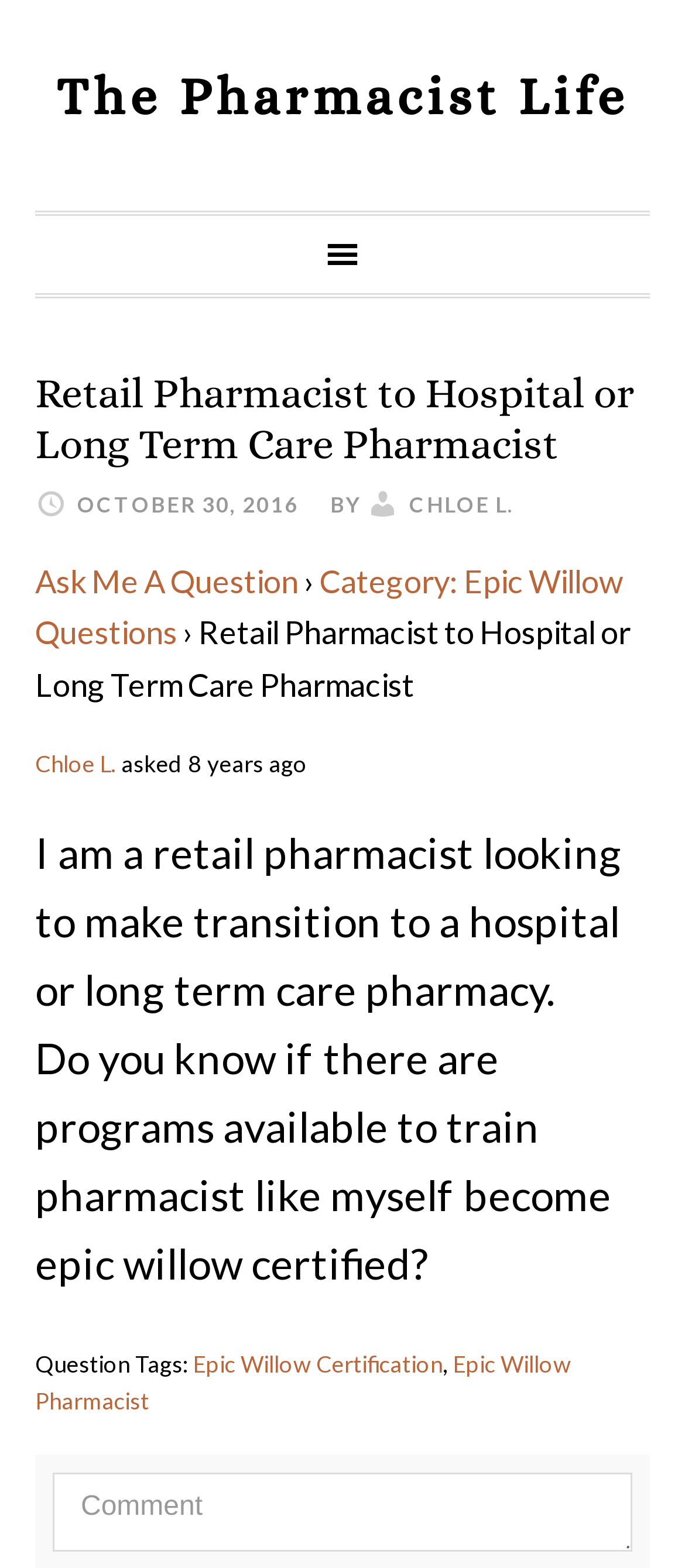What is the category of the question?
Give a detailed response to the question by analyzing the screenshot.

The category of the question is Epic Willow Questions, as indicated by the link 'Category: Epic Willow Questions' in the navigation section.